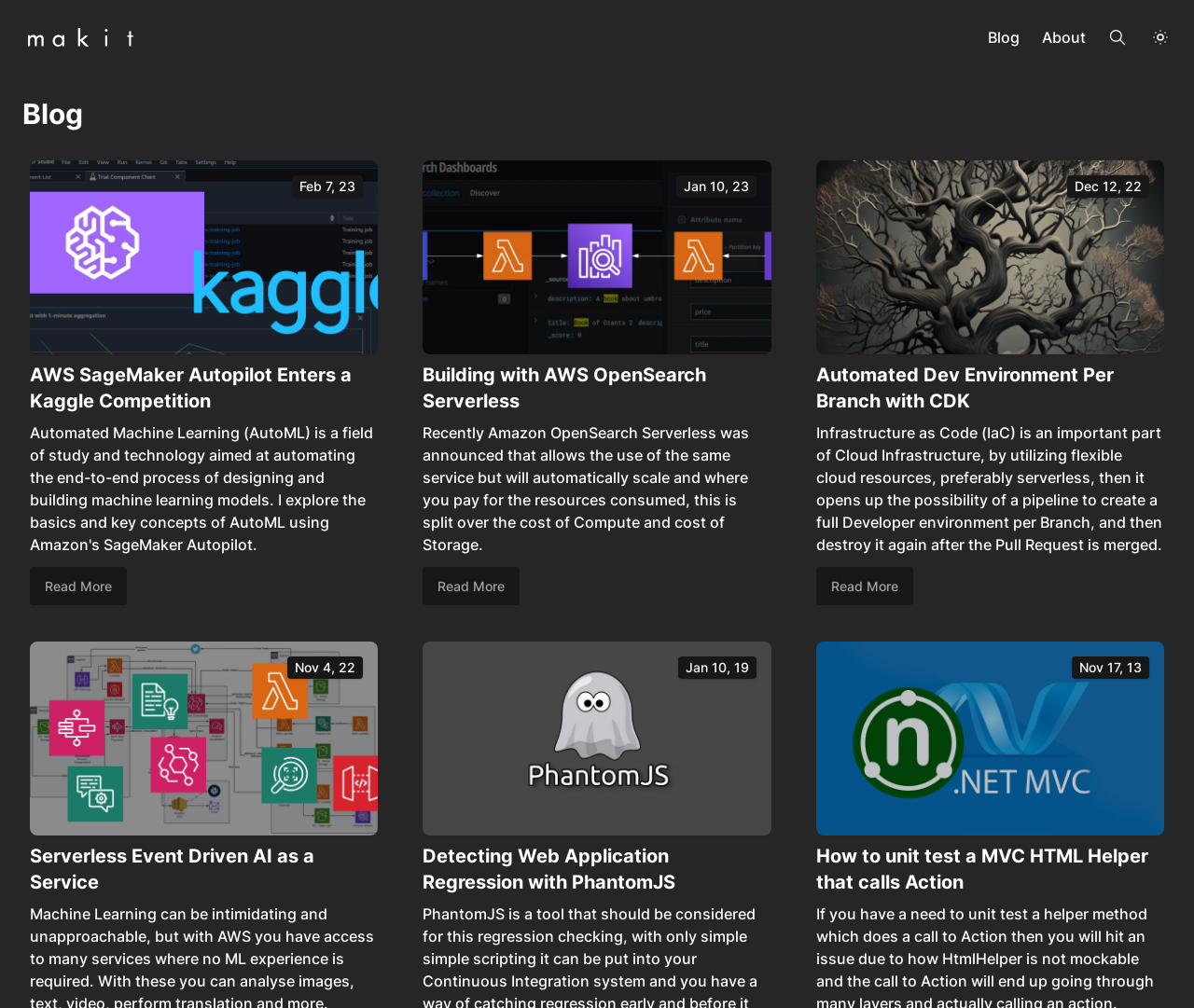Can you show the bounding box coordinates of the region to click on to complete the task described in the instruction: "Go back to homepage"?

[0.019, 0.022, 0.119, 0.052]